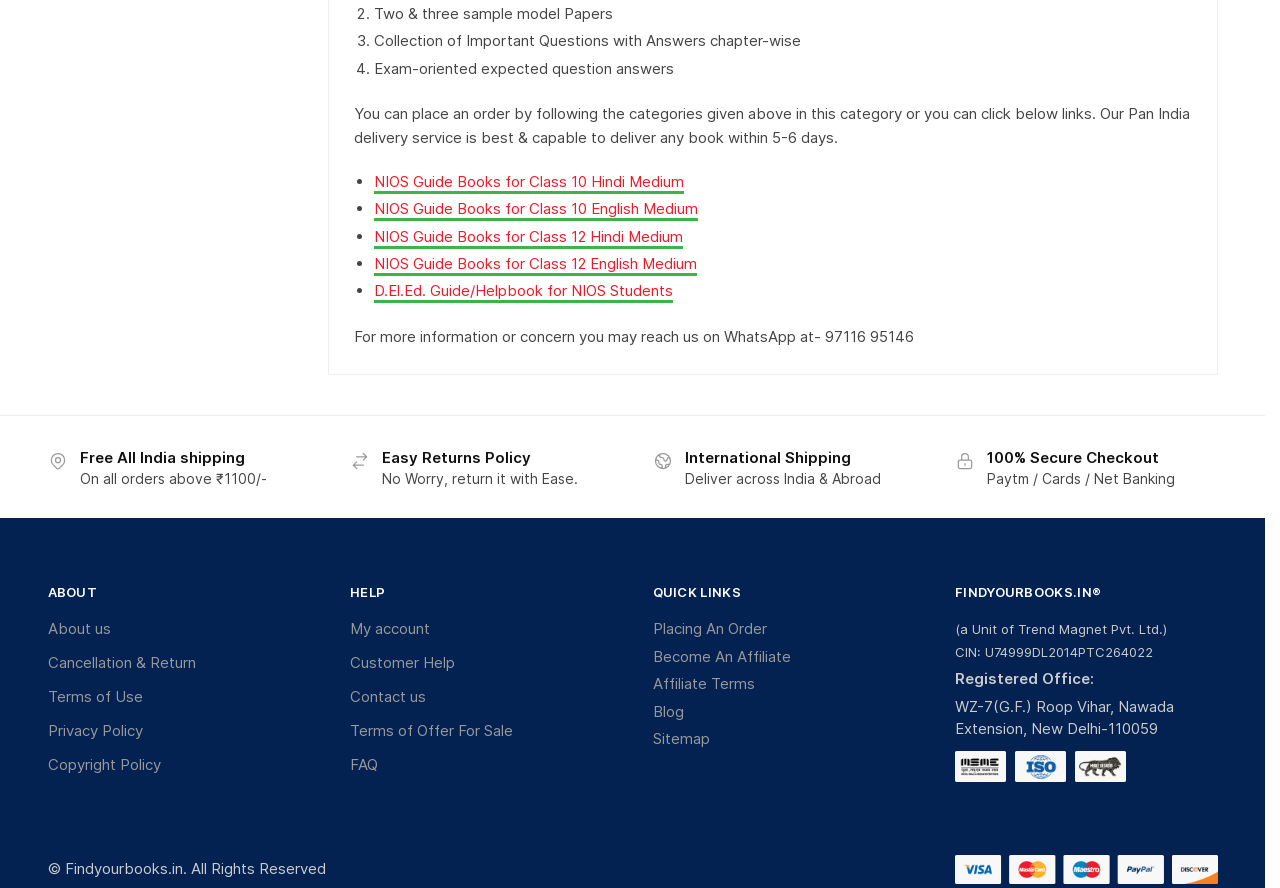What is the purpose of the links provided under 'Collection of Important Questions with Answers chapter-wise'?
Based on the visual, give a brief answer using one word or a short phrase.

Exam-oriented expected question answers